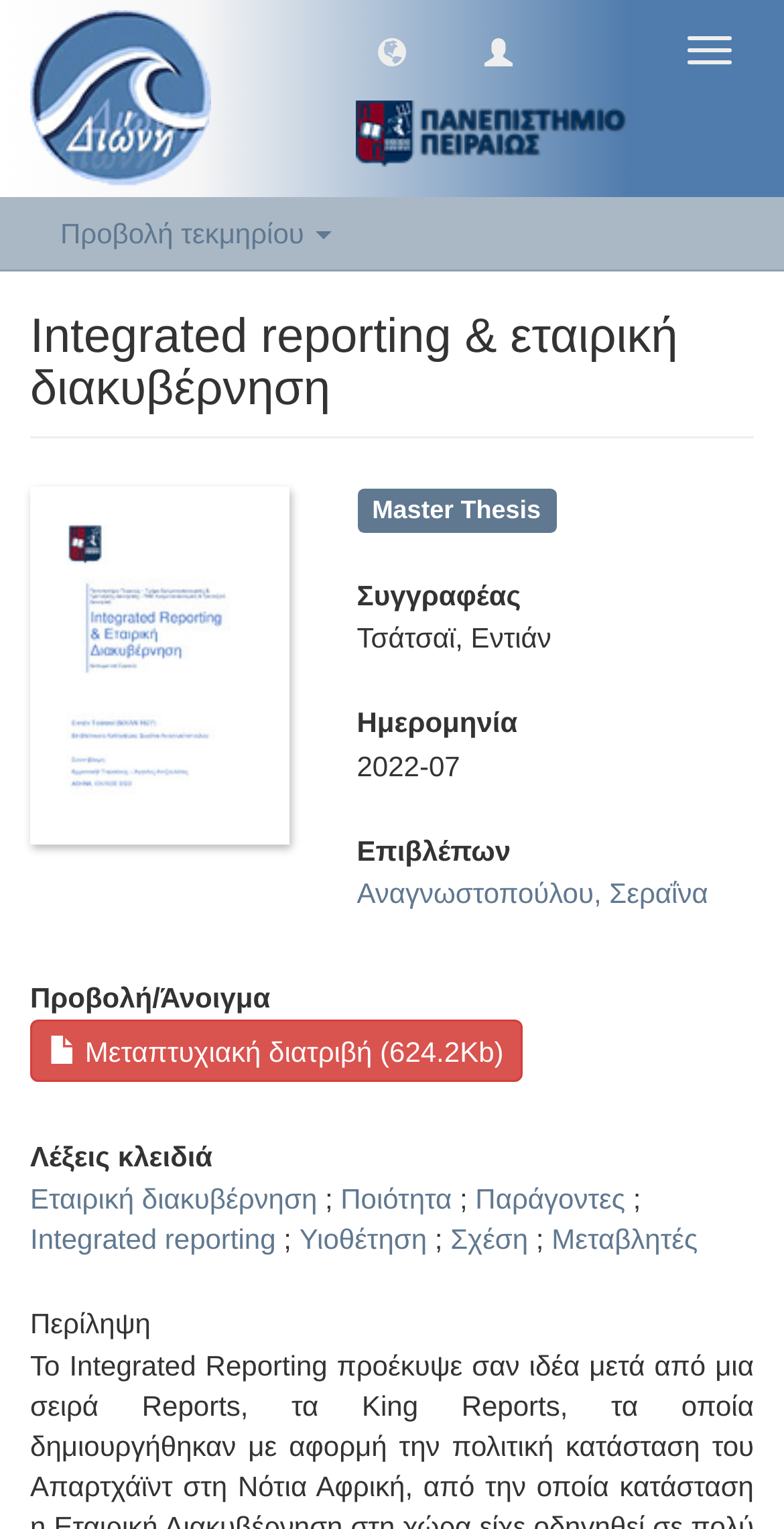Please identify the bounding box coordinates of the element I need to click to follow this instruction: "View keywords".

[0.038, 0.773, 0.404, 0.795]